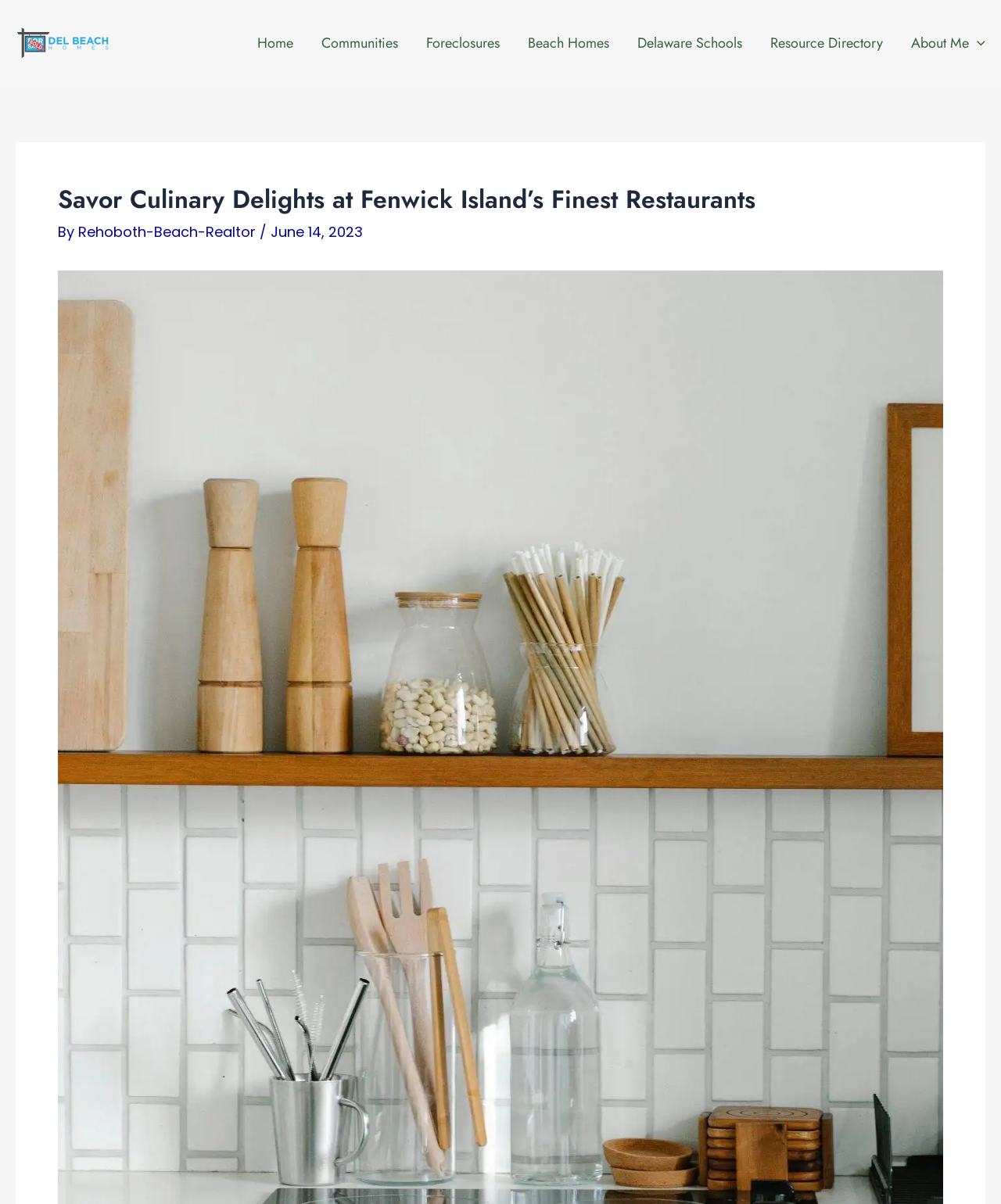Locate the heading on the webpage and return its text.

Savor Culinary Delights at Fenwick Island’s Finest Restaurants